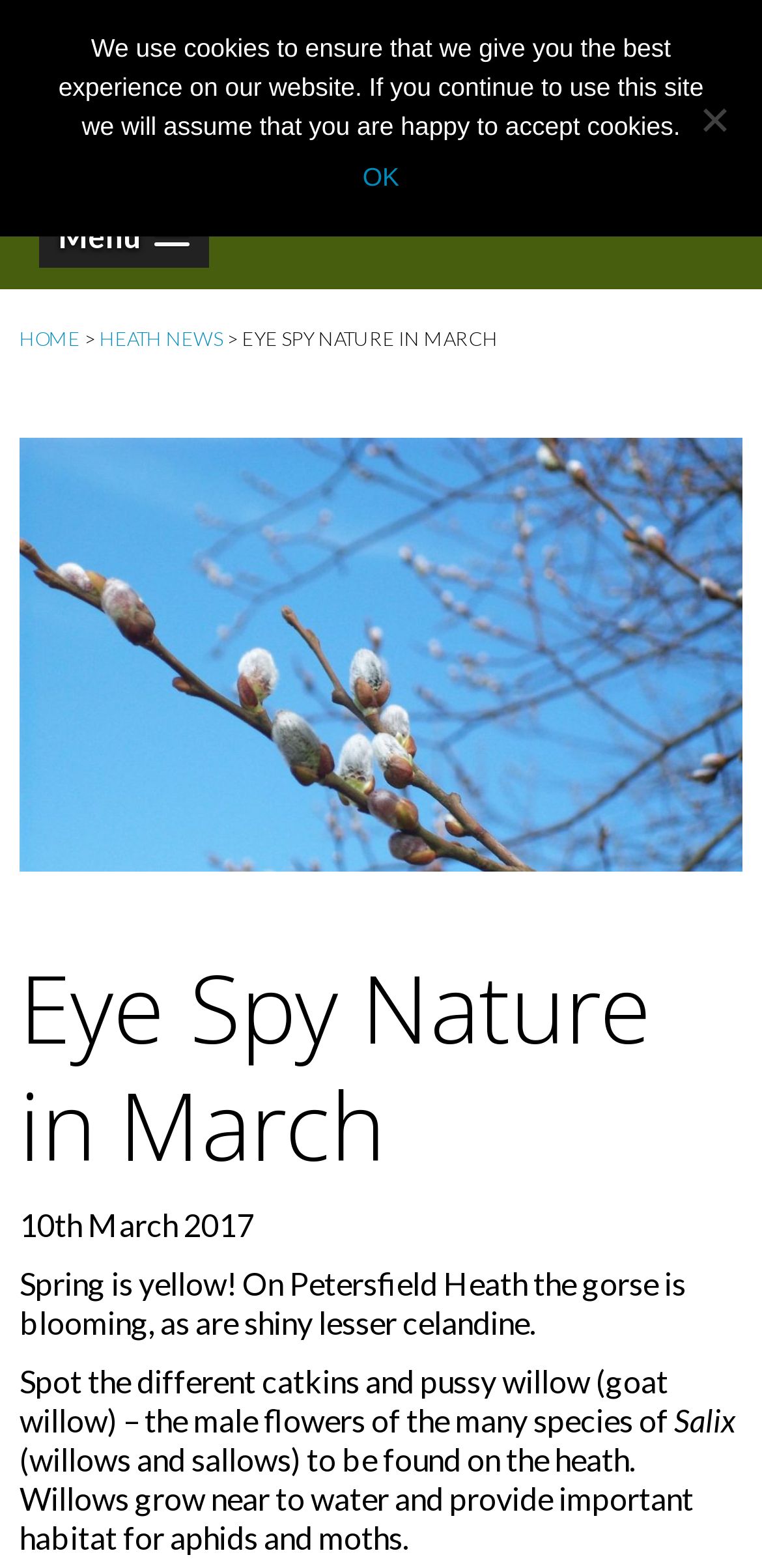Respond with a single word or phrase to the following question: What is the name of the heath mentioned in the webpage?

Petersfield Heath